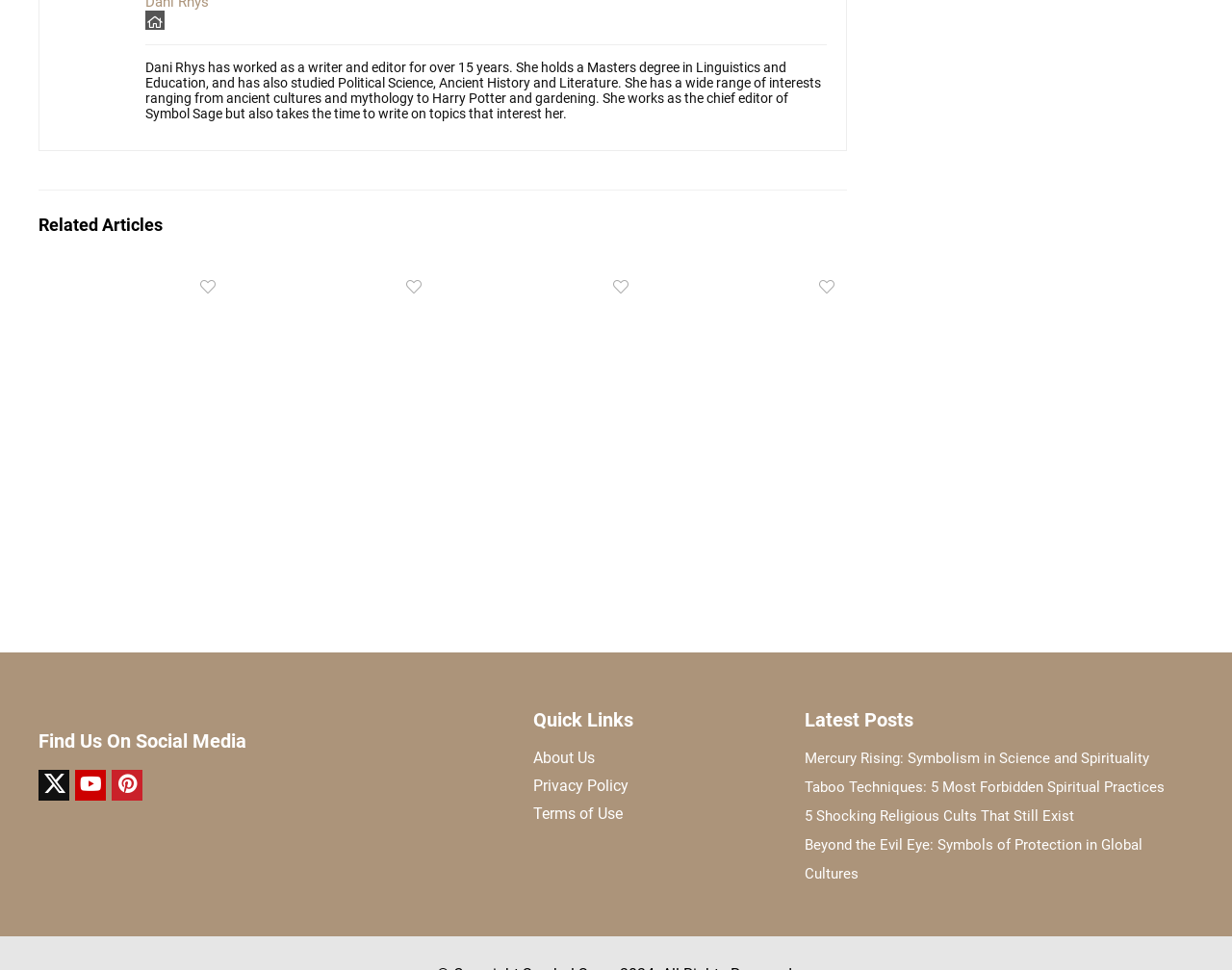Indicate the bounding box coordinates of the element that must be clicked to execute the instruction: "Click on the 'Home' link". The coordinates should be given as four float numbers between 0 and 1, i.e., [left, top, right, bottom].

None